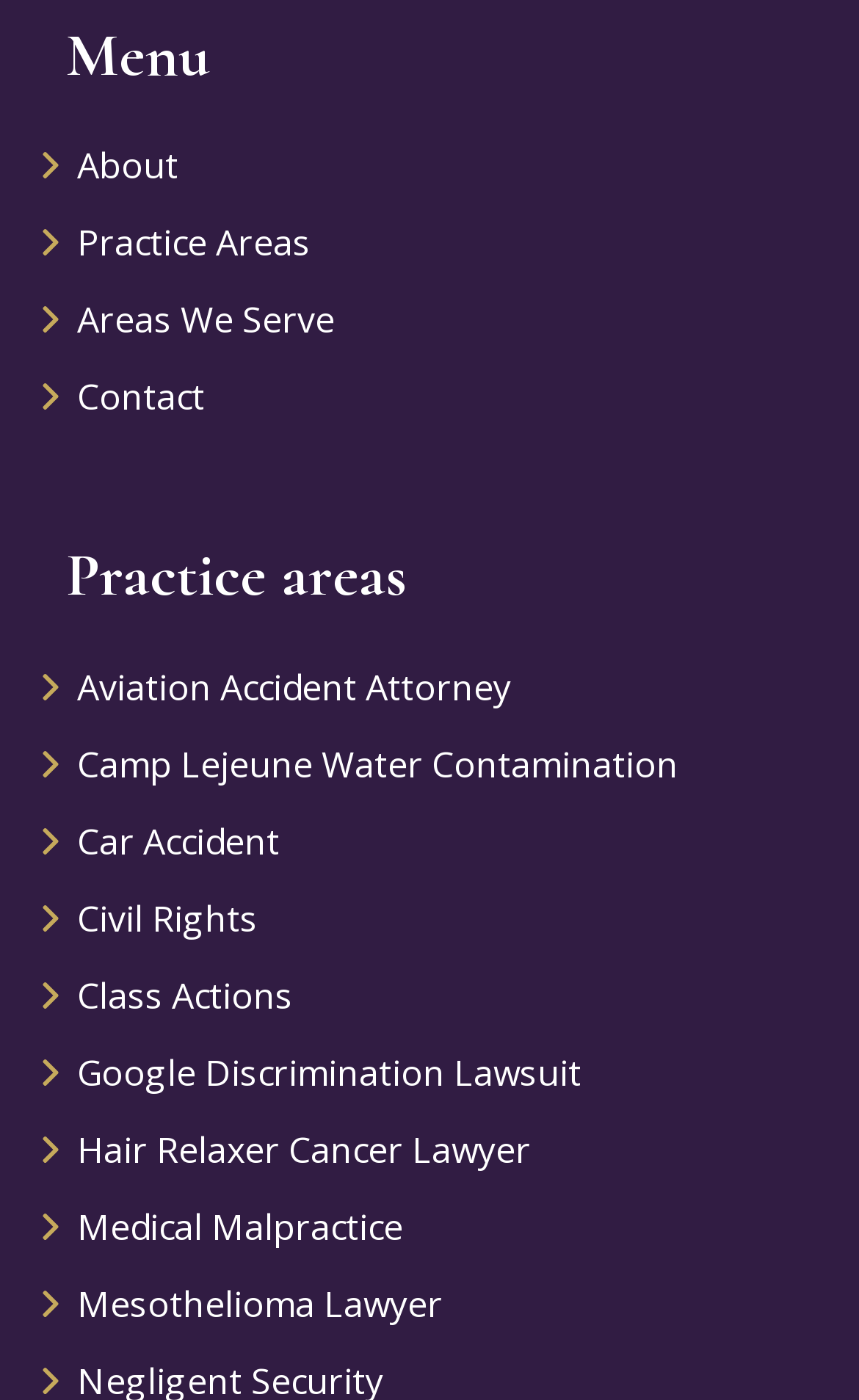Locate the bounding box coordinates of the element's region that should be clicked to carry out the following instruction: "Contact the law firm". The coordinates need to be four float numbers between 0 and 1, i.e., [left, top, right, bottom].

[0.09, 0.257, 0.962, 0.312]